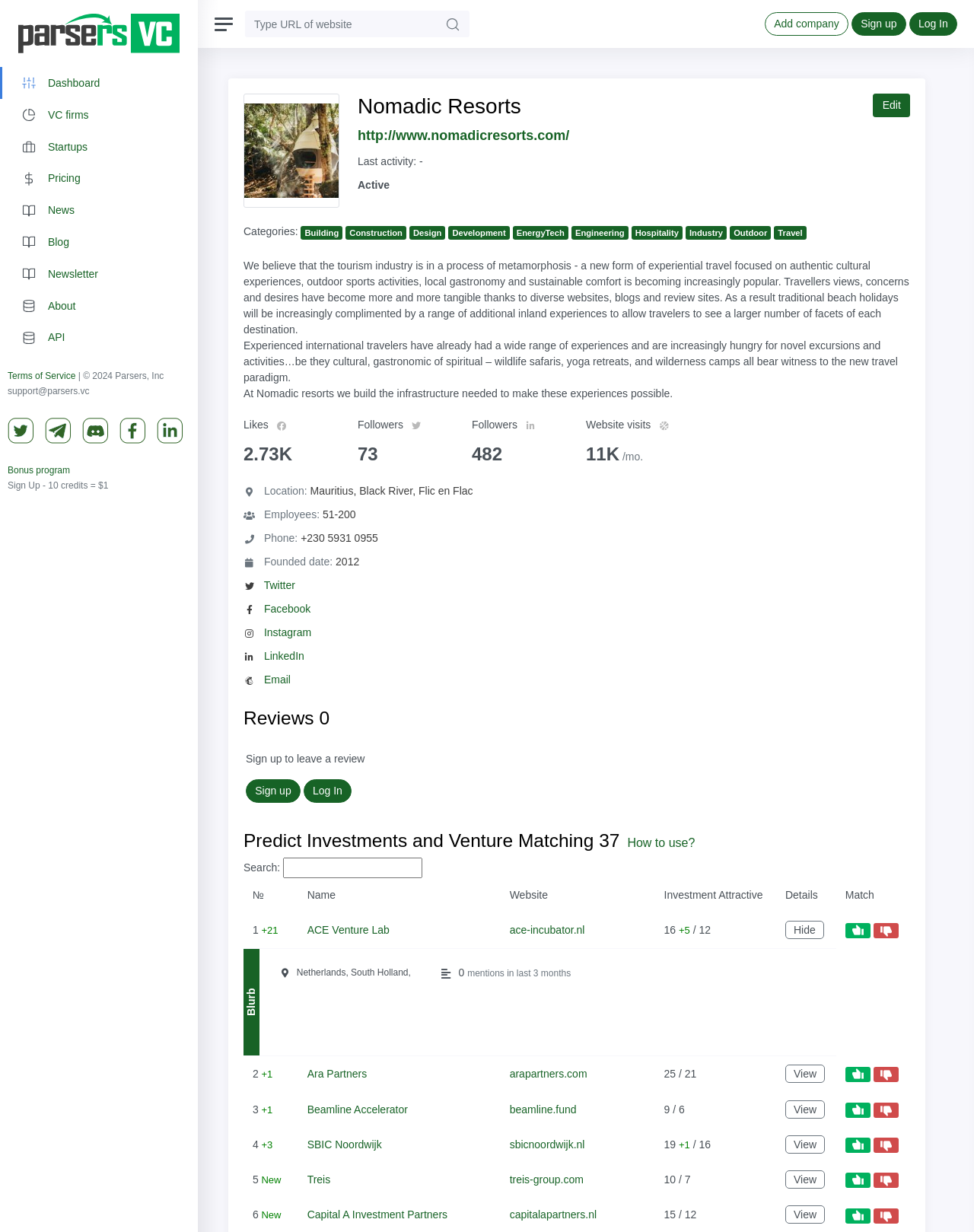What is the phone number of Nomadic Resorts?
Answer the question with a detailed explanation, including all necessary information.

The phone number of Nomadic Resorts can be found in the 'Phone' section on the webpage, which is specified as '+230 5931 0955'.